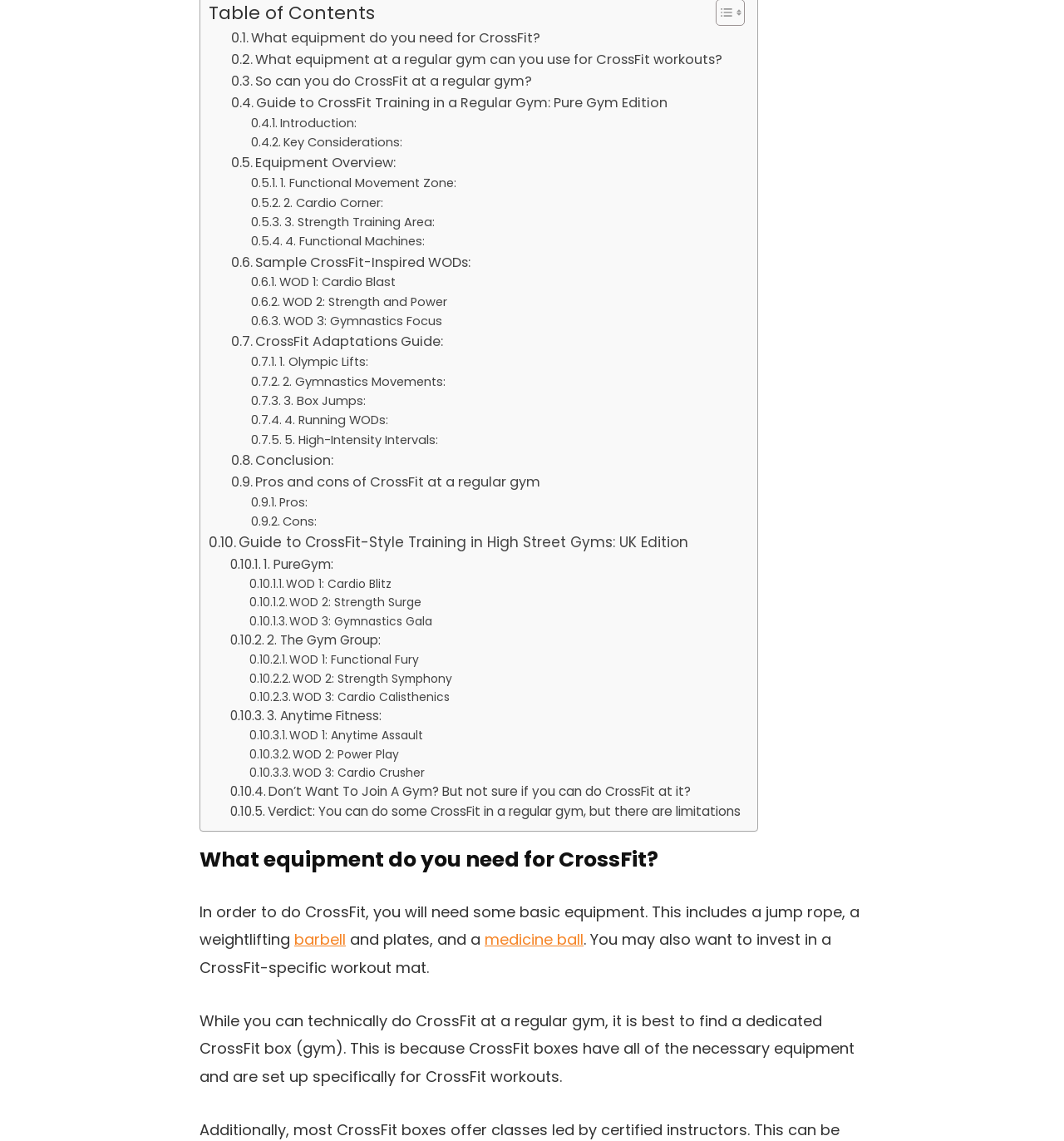Locate the bounding box coordinates of the clickable element to fulfill the following instruction: "Read 'Introduction:'". Provide the coordinates as four float numbers between 0 and 1 in the format [left, top, right, bottom].

[0.236, 0.1, 0.335, 0.117]